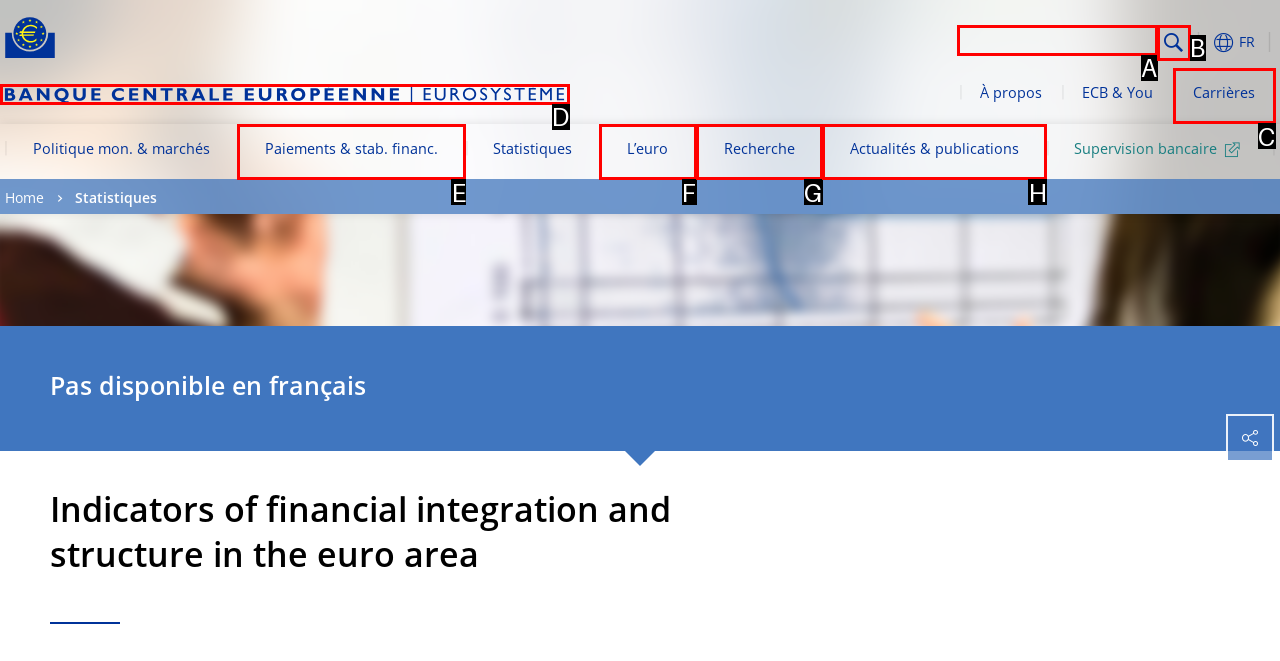Select the option that matches this description: parent_node: Search alt="Search" aria-label="Search" name="search"
Answer by giving the letter of the chosen option.

A